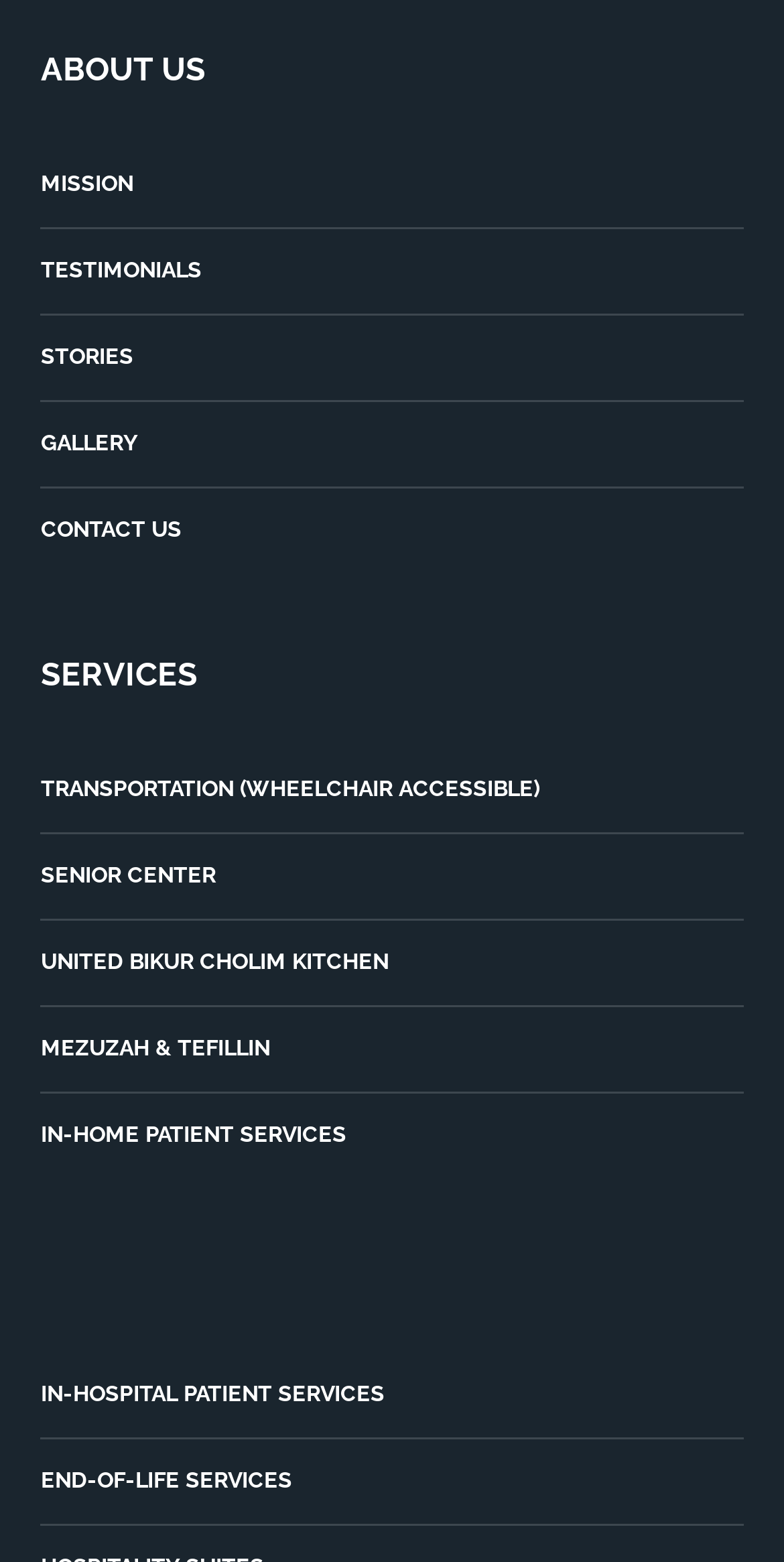Determine the bounding box coordinates of the clickable element to achieve the following action: 'explore senior center services'. Provide the coordinates as four float values between 0 and 1, formatted as [left, top, right, bottom].

[0.052, 0.534, 0.948, 0.589]